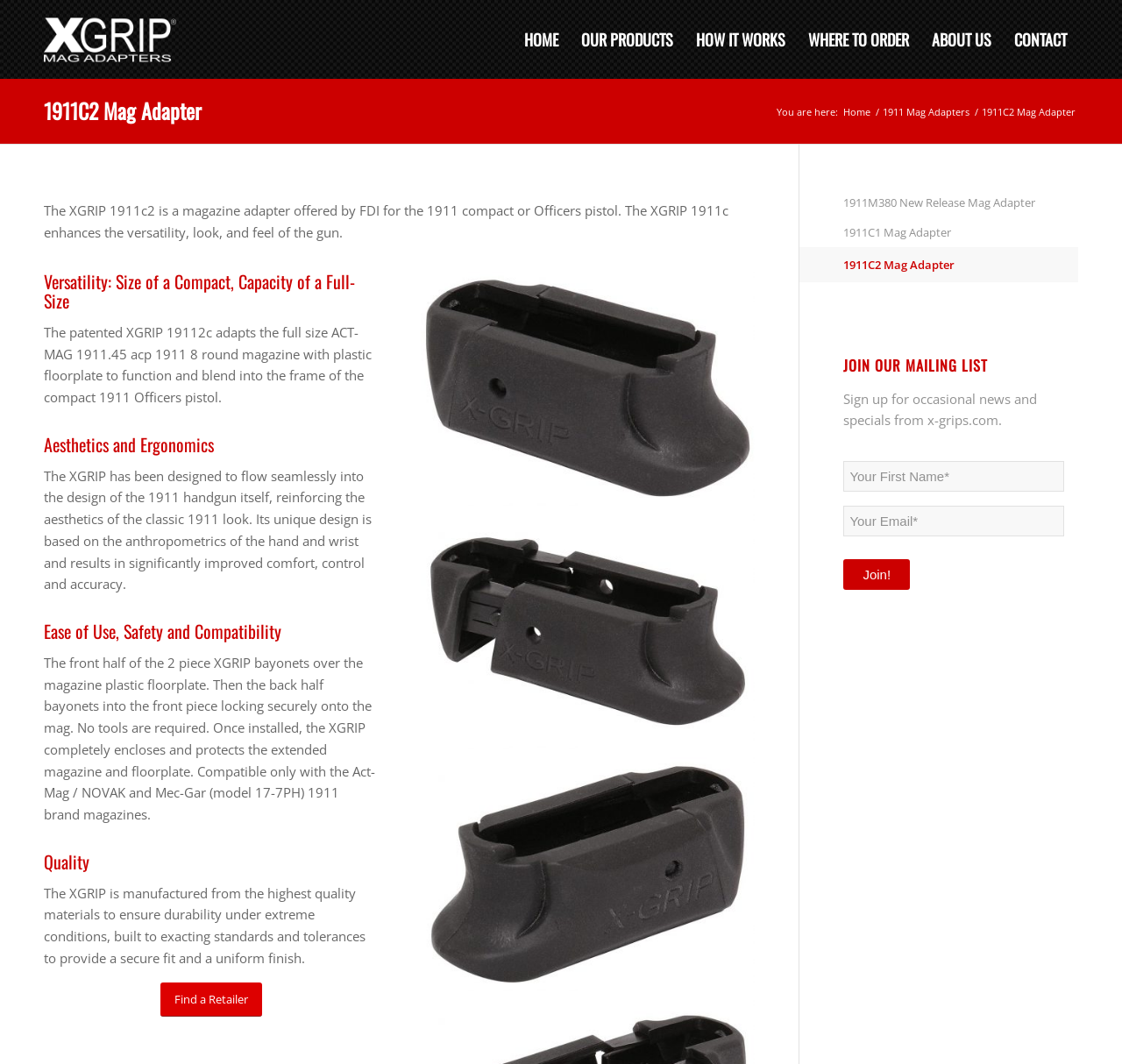Please find the bounding box coordinates of the element that must be clicked to perform the given instruction: "Click the 'HOME' menu item". The coordinates should be four float numbers from 0 to 1, i.e., [left, top, right, bottom].

[0.457, 0.001, 0.508, 0.073]